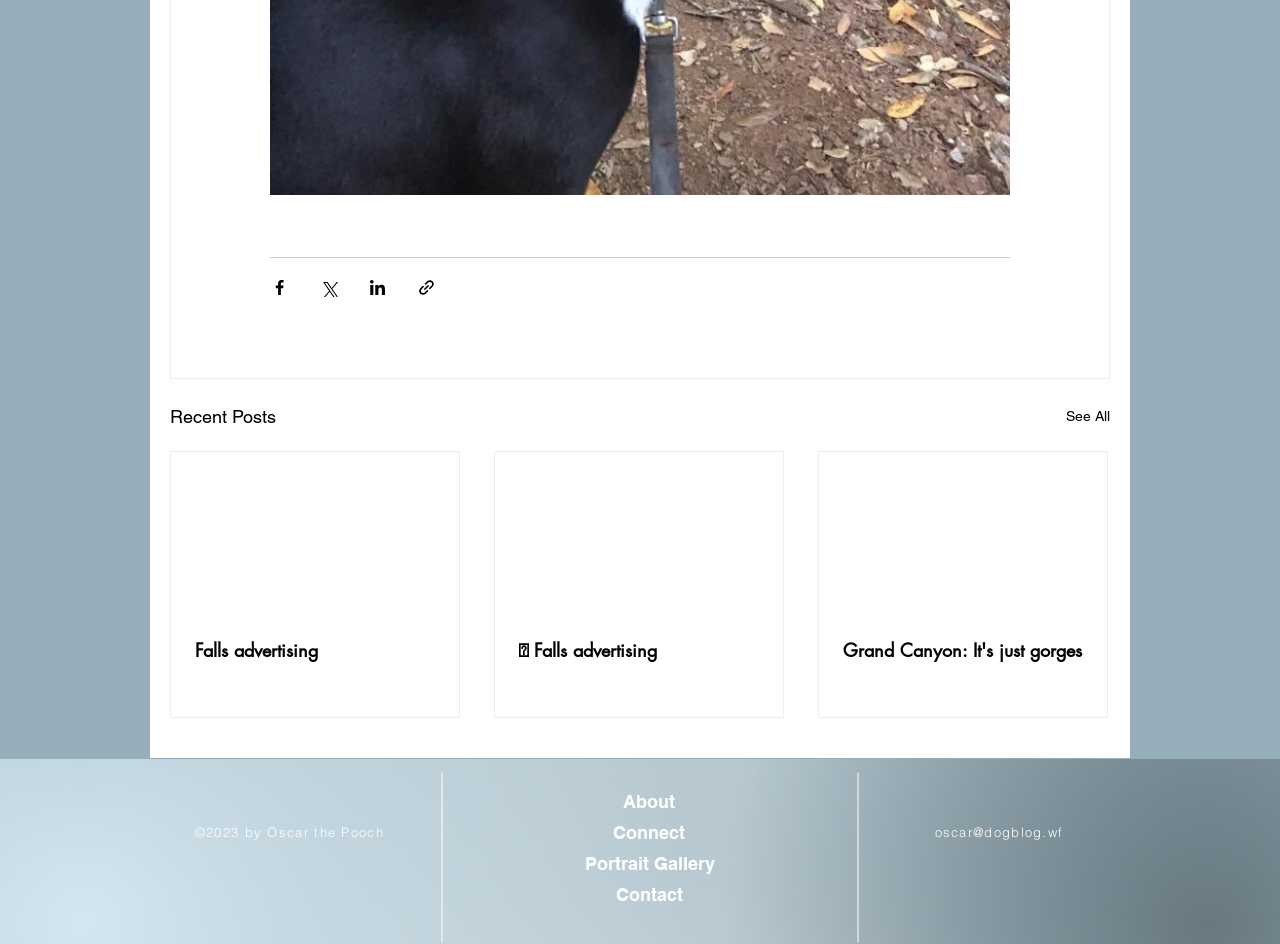Determine the bounding box coordinates for the element that should be clicked to follow this instruction: "Contact Oscar the Pooch". The coordinates should be given as four float numbers between 0 and 1, in the format [left, top, right, bottom].

[0.73, 0.873, 0.831, 0.889]